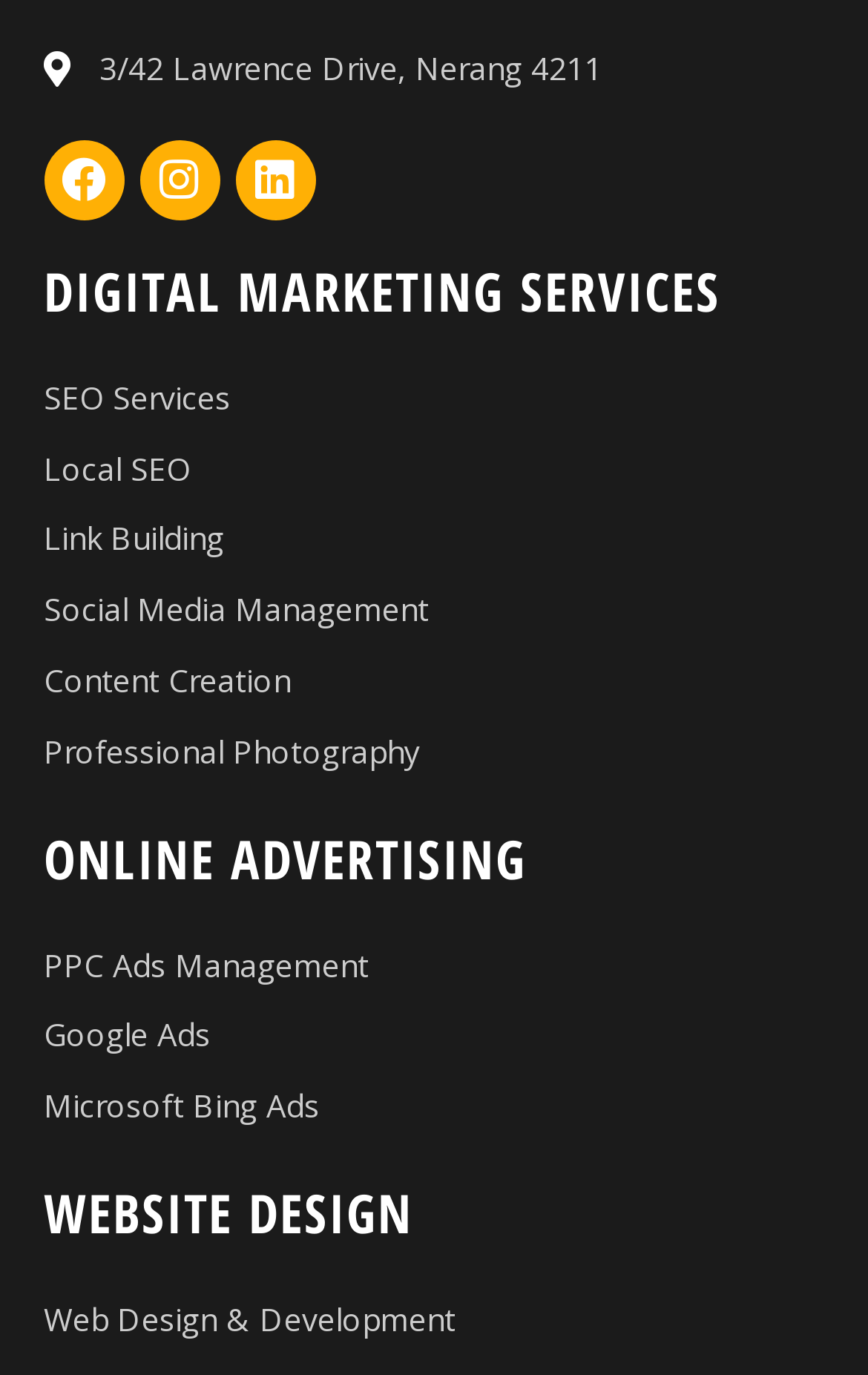What is the last service listed under Website Design?
Based on the screenshot, provide a one-word or short-phrase response.

Web Design & Development